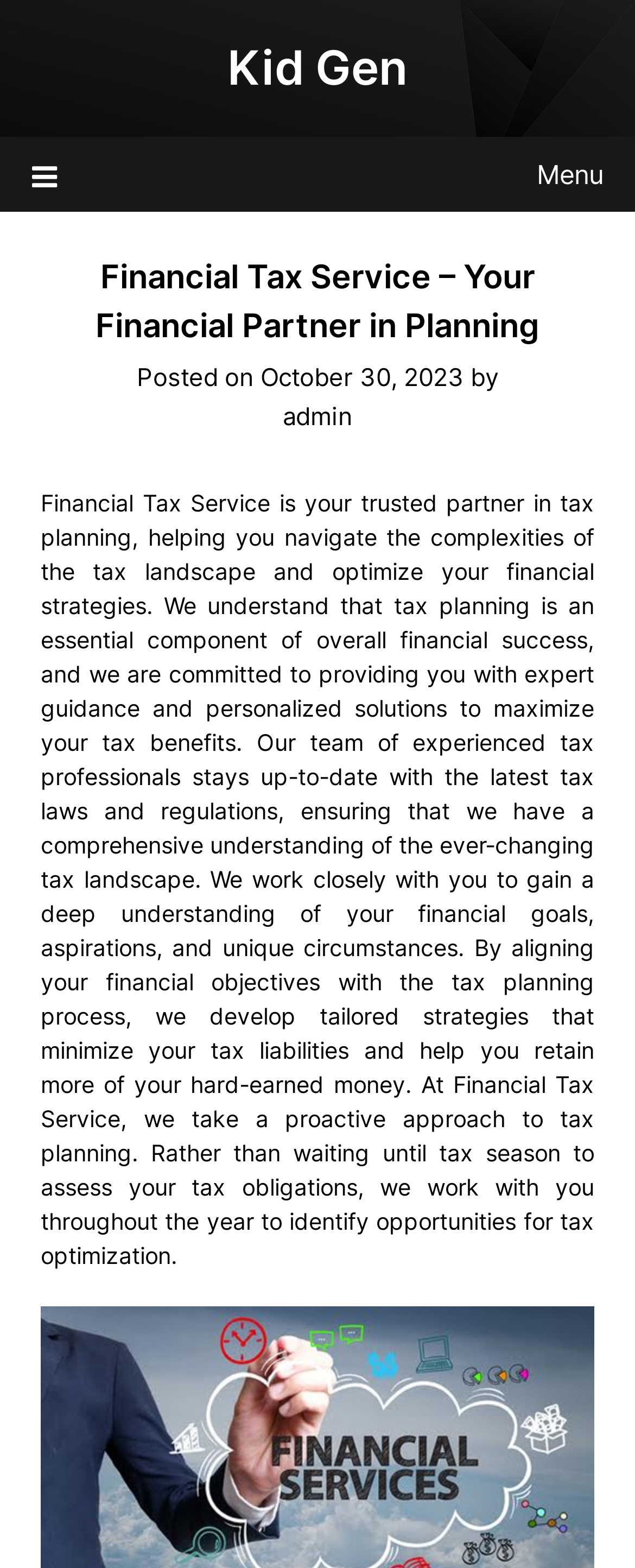Give a complete and precise description of the webpage's appearance.

The webpage is about Financial Tax Service, a company that provides tax planning services. At the top-left corner, there is a link to "Kid Gen". Next to it, on the top-right corner, there is a menu icon represented by "\uf0c9" which is not expanded. 

Below the menu icon, there is a header section that spans almost the entire width of the page. Within this section, there is a heading that reads "Financial Tax Service – Your Financial Partner in Planning". 

Underneath the heading, there is a section that appears to be a blog post or article. It has a "Posted on" label followed by a link to the date "October 30, 2023", and then the author's name "admin" is mentioned. 

The main content of the webpage is a long paragraph that describes the services offered by Financial Tax Service. The text explains that the company provides expert guidance and personalized solutions for tax planning, and that their team of experienced tax professionals stays up-to-date with the latest tax laws and regulations. The paragraph also outlines the company's approach to tax planning, which involves working closely with clients to understand their financial goals and developing tailored strategies to minimize tax liabilities.